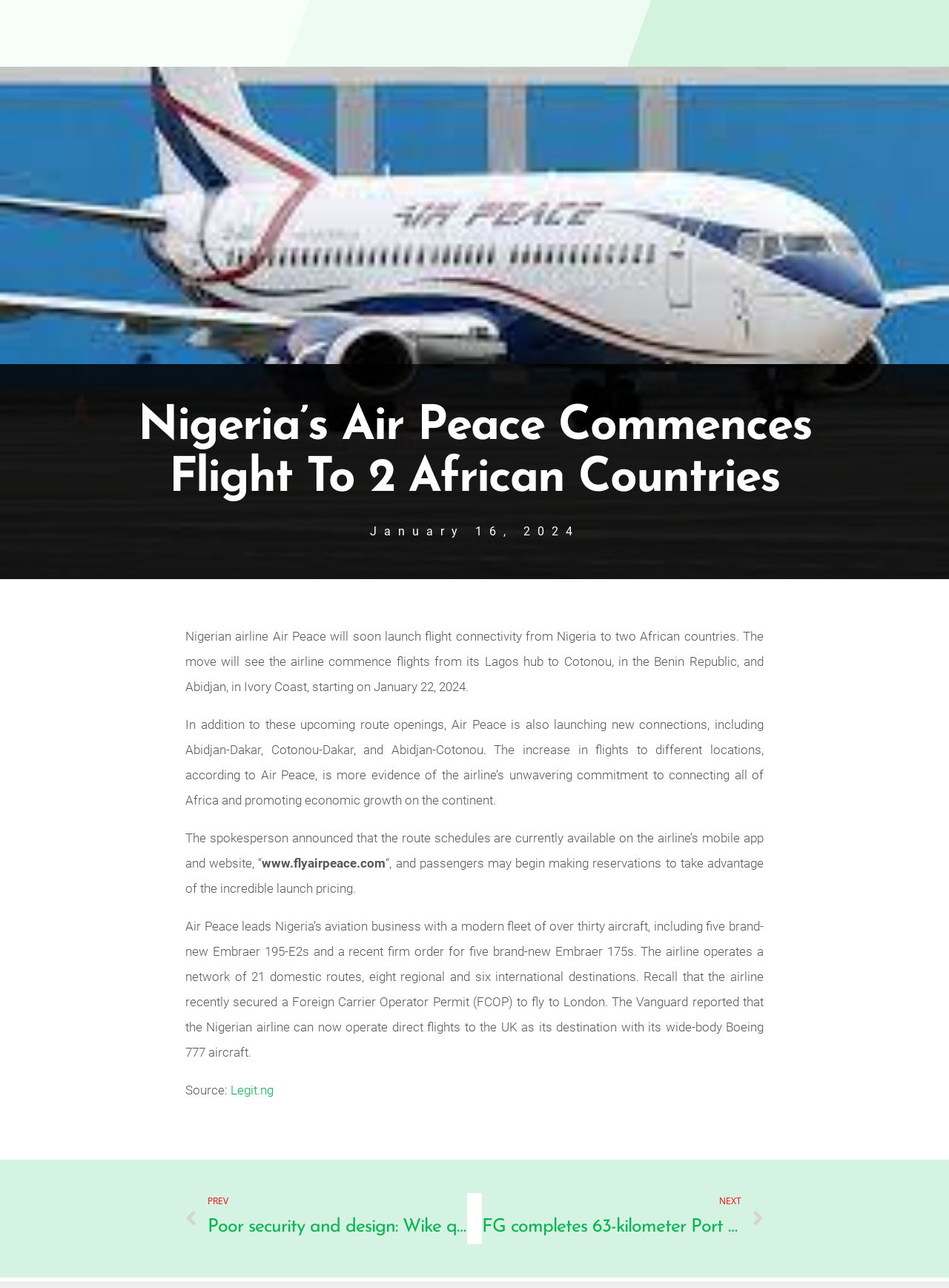Determine the bounding box coordinates of the element's region needed to click to follow the instruction: "Visit the website of Air Peace". Provide these coordinates as four float numbers between 0 and 1, formatted as [left, top, right, bottom].

[0.276, 0.665, 0.407, 0.676]